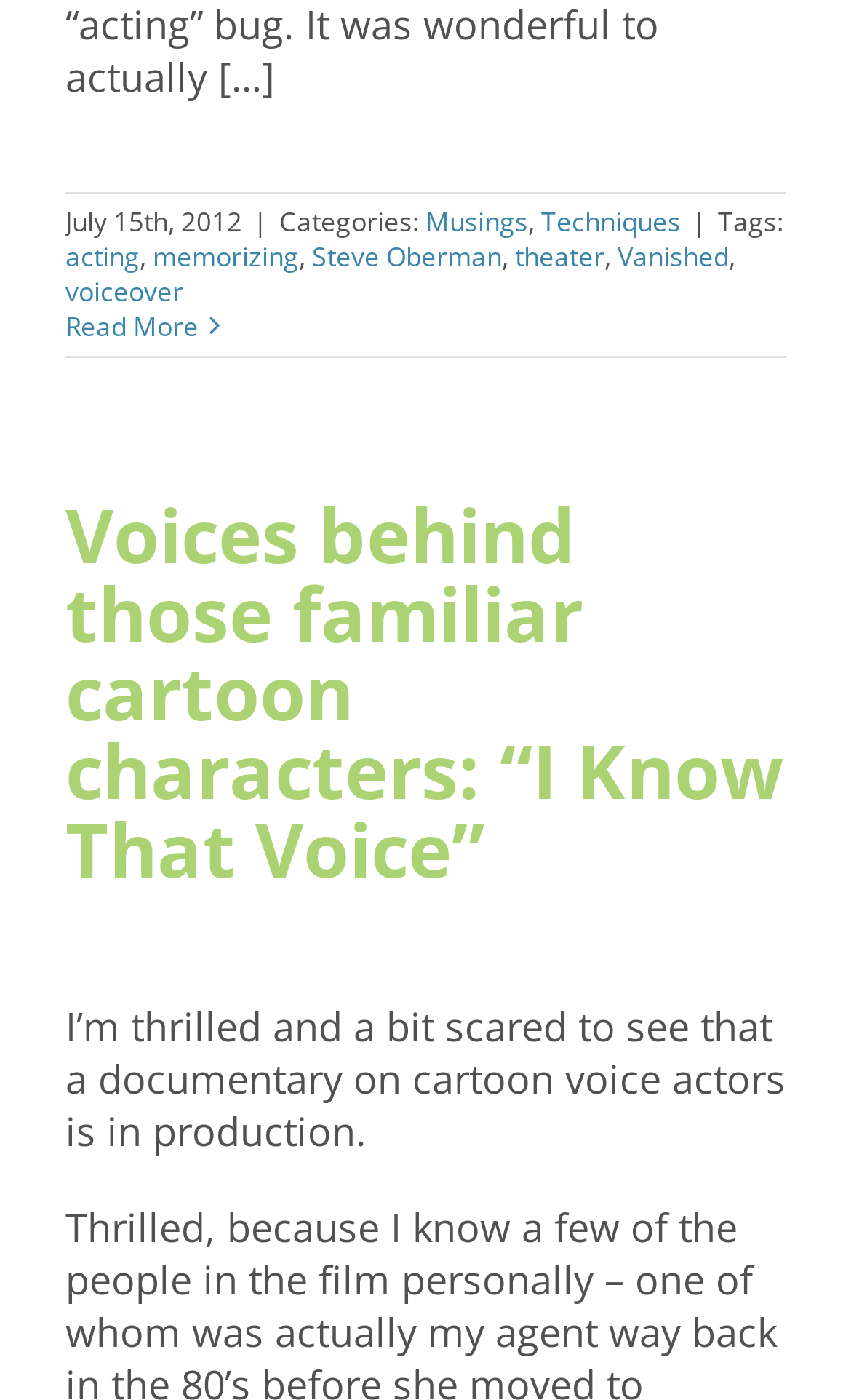Pinpoint the bounding box coordinates of the clickable area necessary to execute the following instruction: "Check the tag 'acting'". The coordinates should be given as four float numbers between 0 and 1, namely [left, top, right, bottom].

[0.077, 0.17, 0.164, 0.196]